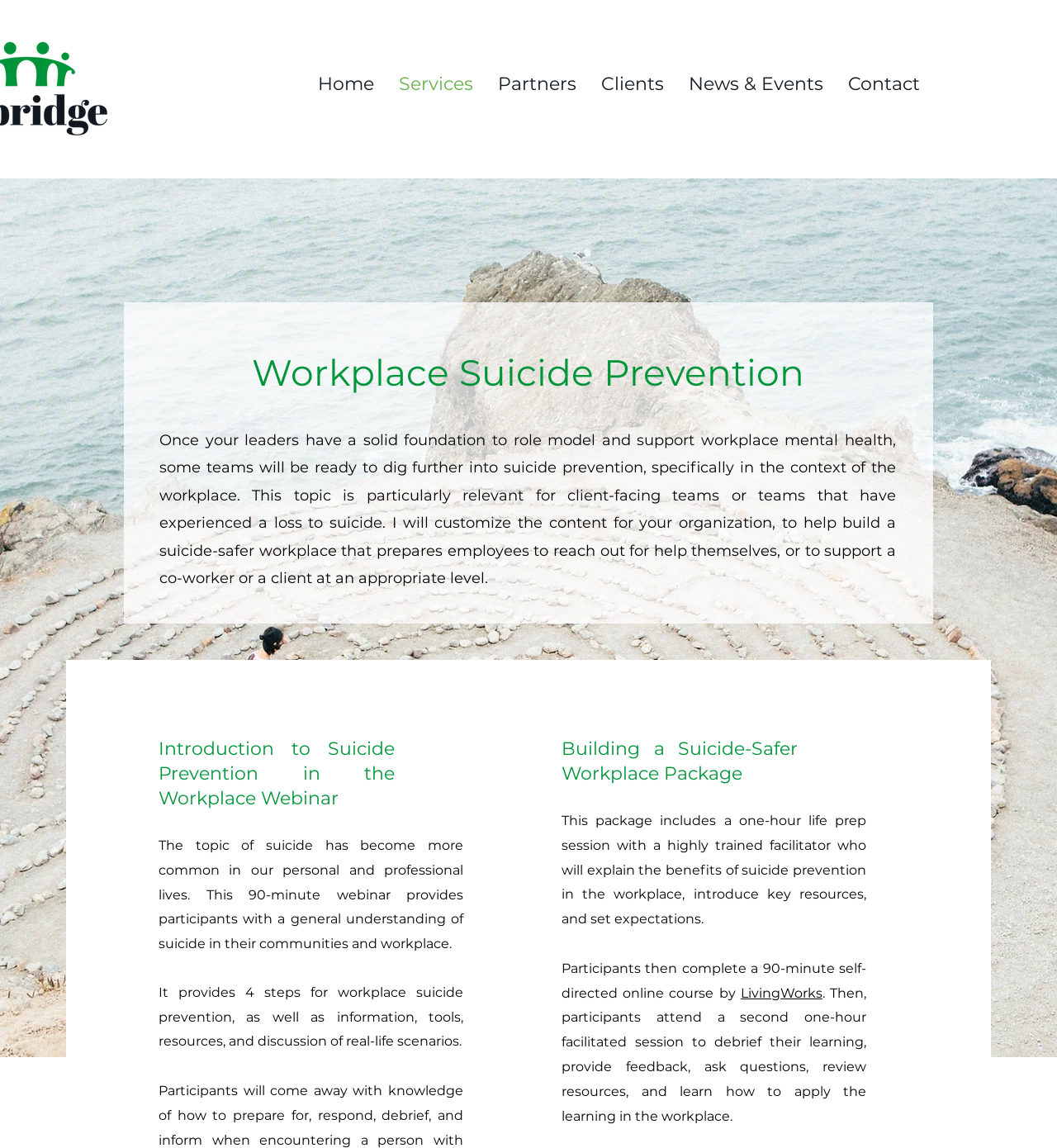Provide the bounding box coordinates of the HTML element this sentence describes: "News & Events". The bounding box coordinates consist of four float numbers between 0 and 1, i.e., [left, top, right, bottom].

[0.64, 0.04, 0.791, 0.106]